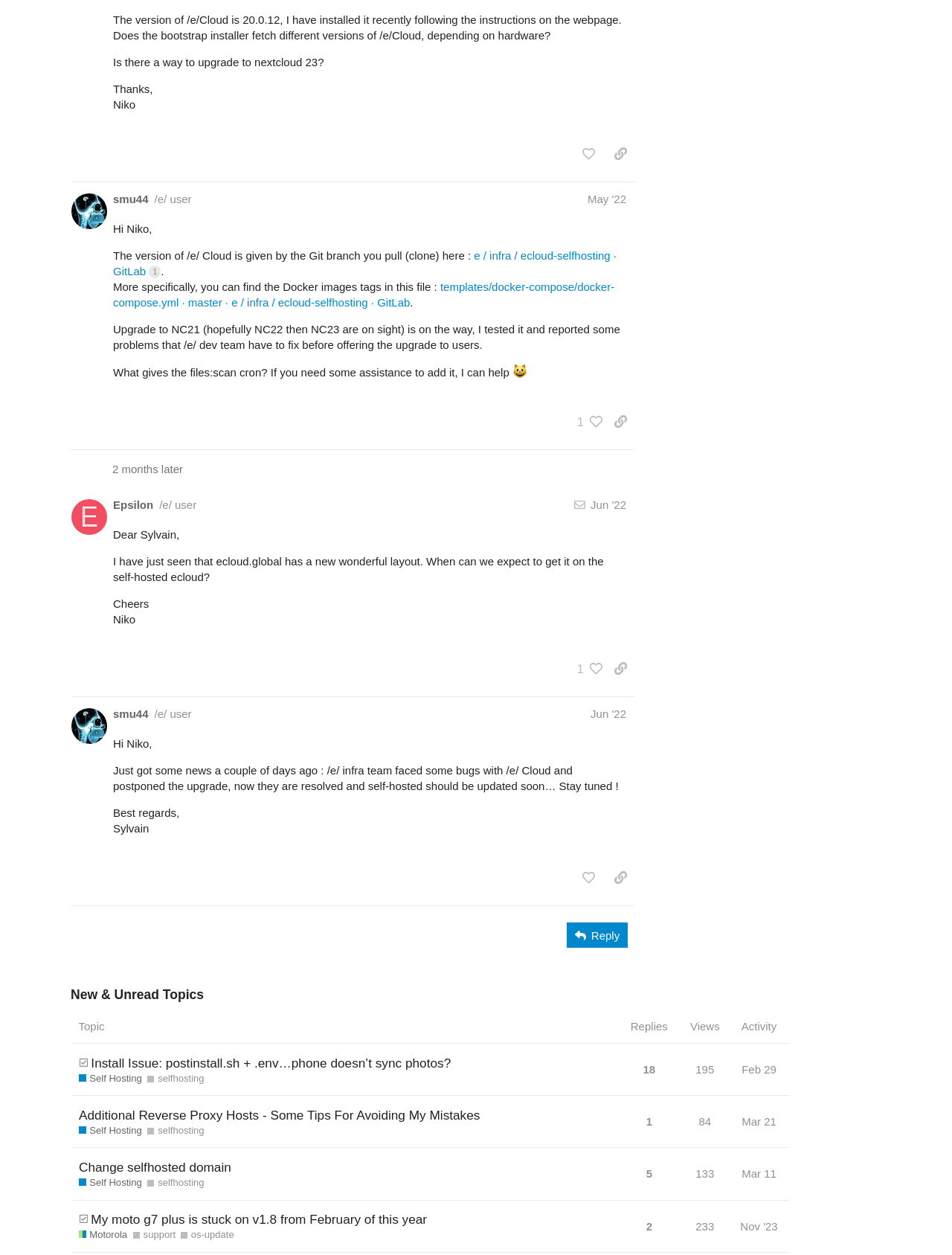Provide the bounding box for the UI element matching this description: "Self Hosting".

[0.083, 0.854, 0.149, 0.865]